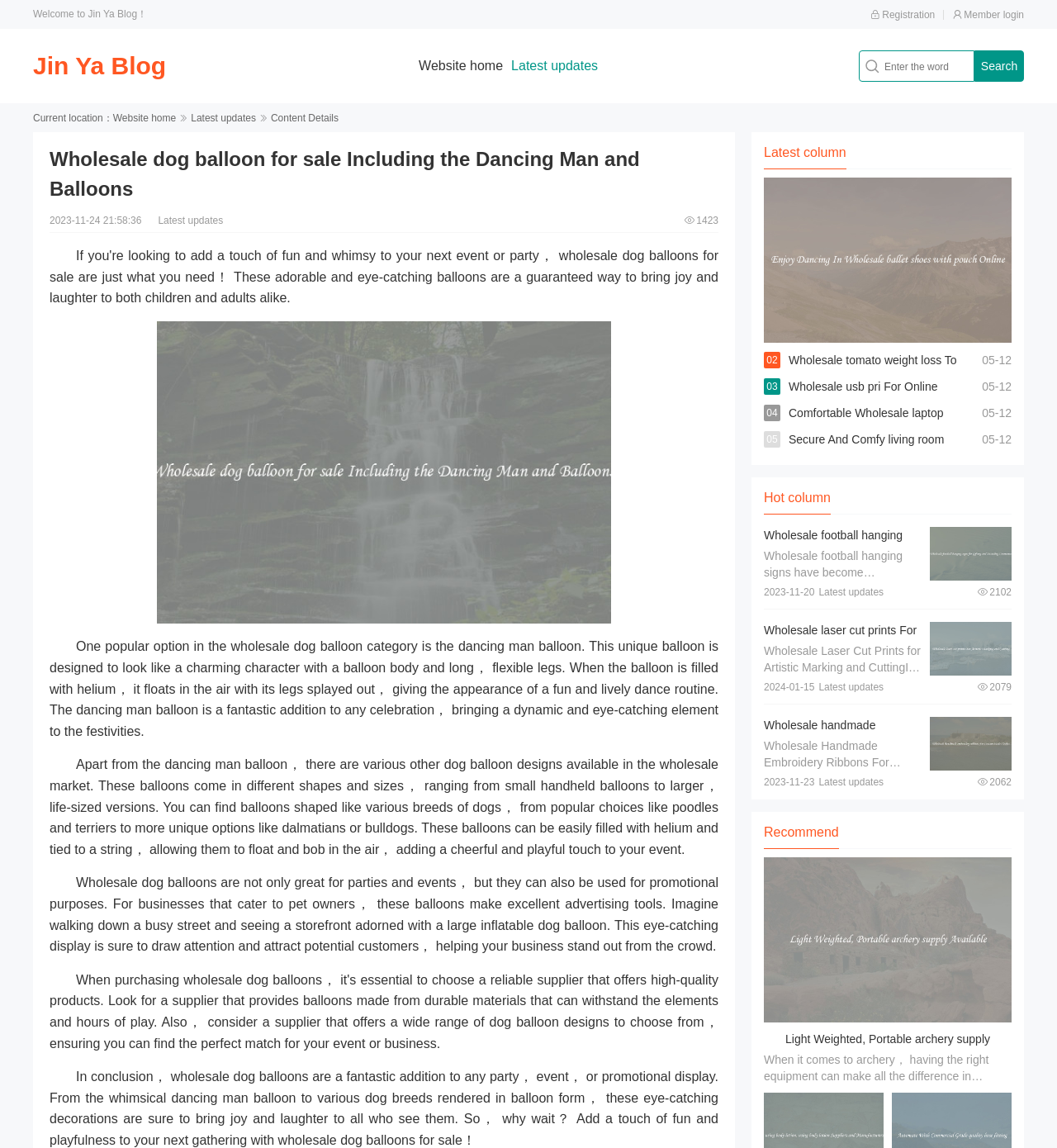Can you extract the primary headline text from the webpage?

Wholesale dog balloon for sale Including the Dancing Man and Balloons